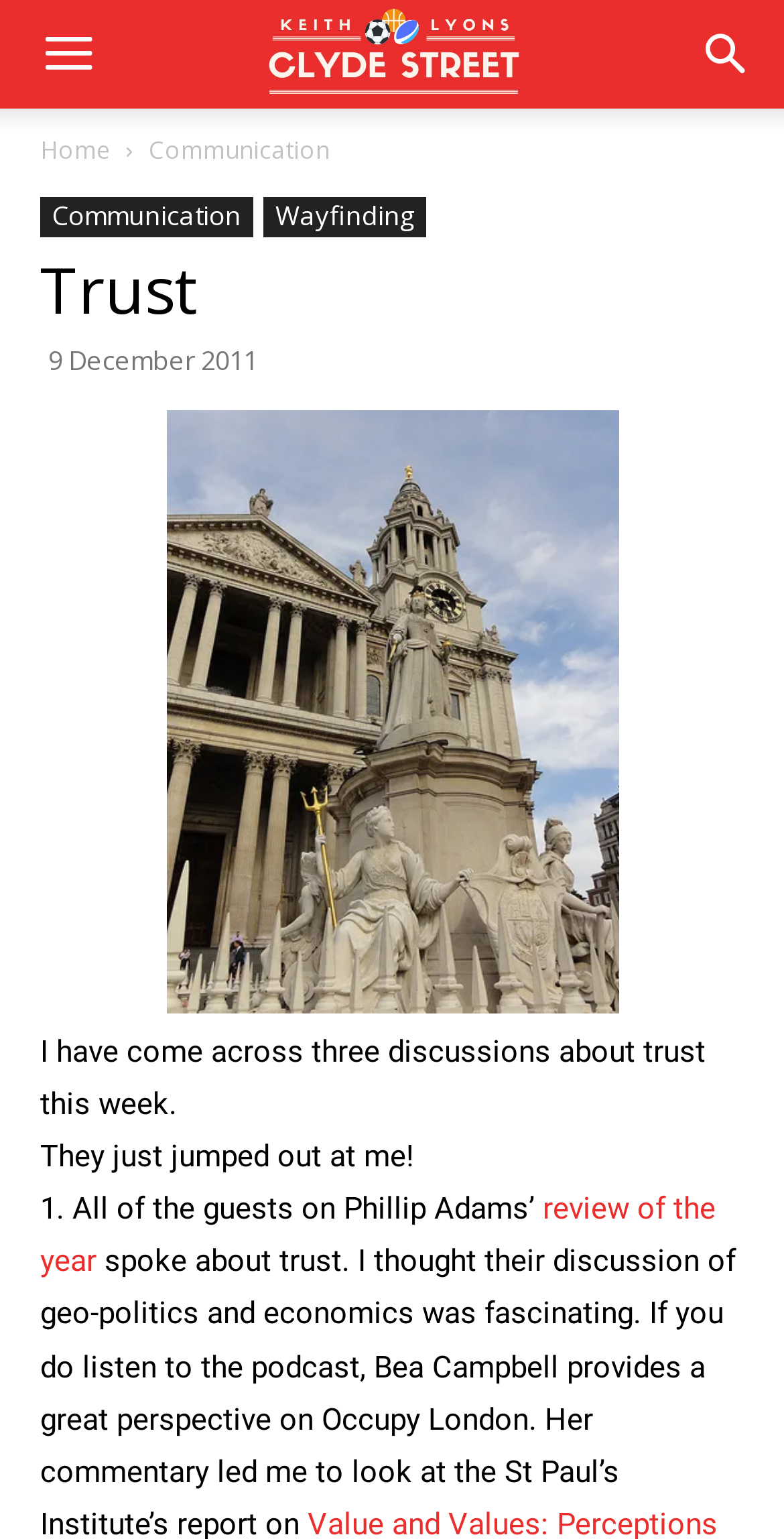Find the bounding box coordinates corresponding to the UI element with the description: "Home". The coordinates should be formatted as [left, top, right, bottom], with values as floats between 0 and 1.

[0.051, 0.086, 0.141, 0.108]